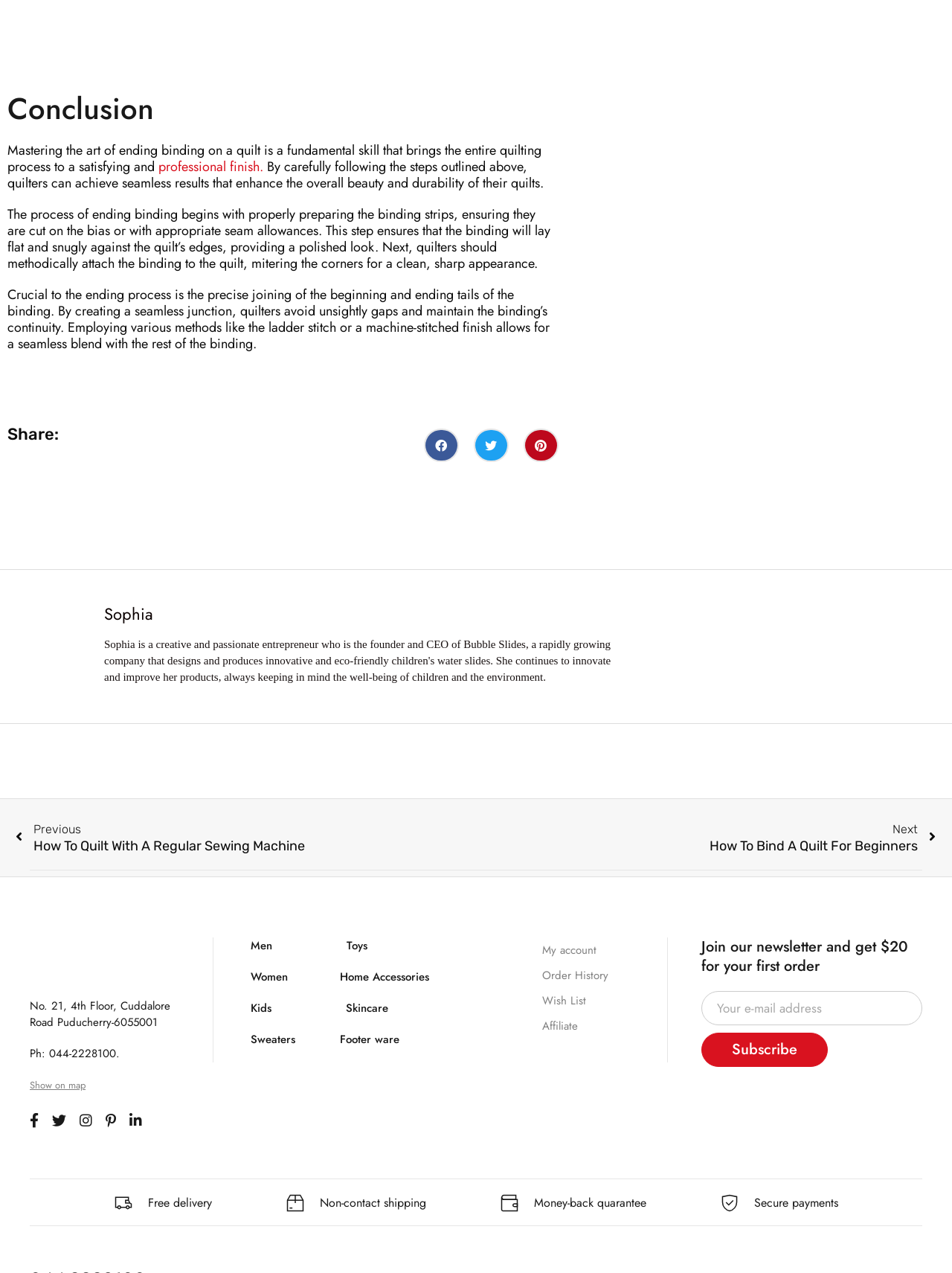Please determine the bounding box coordinates of the element's region to click for the following instruction: "Share on twitter".

[0.498, 0.337, 0.534, 0.363]